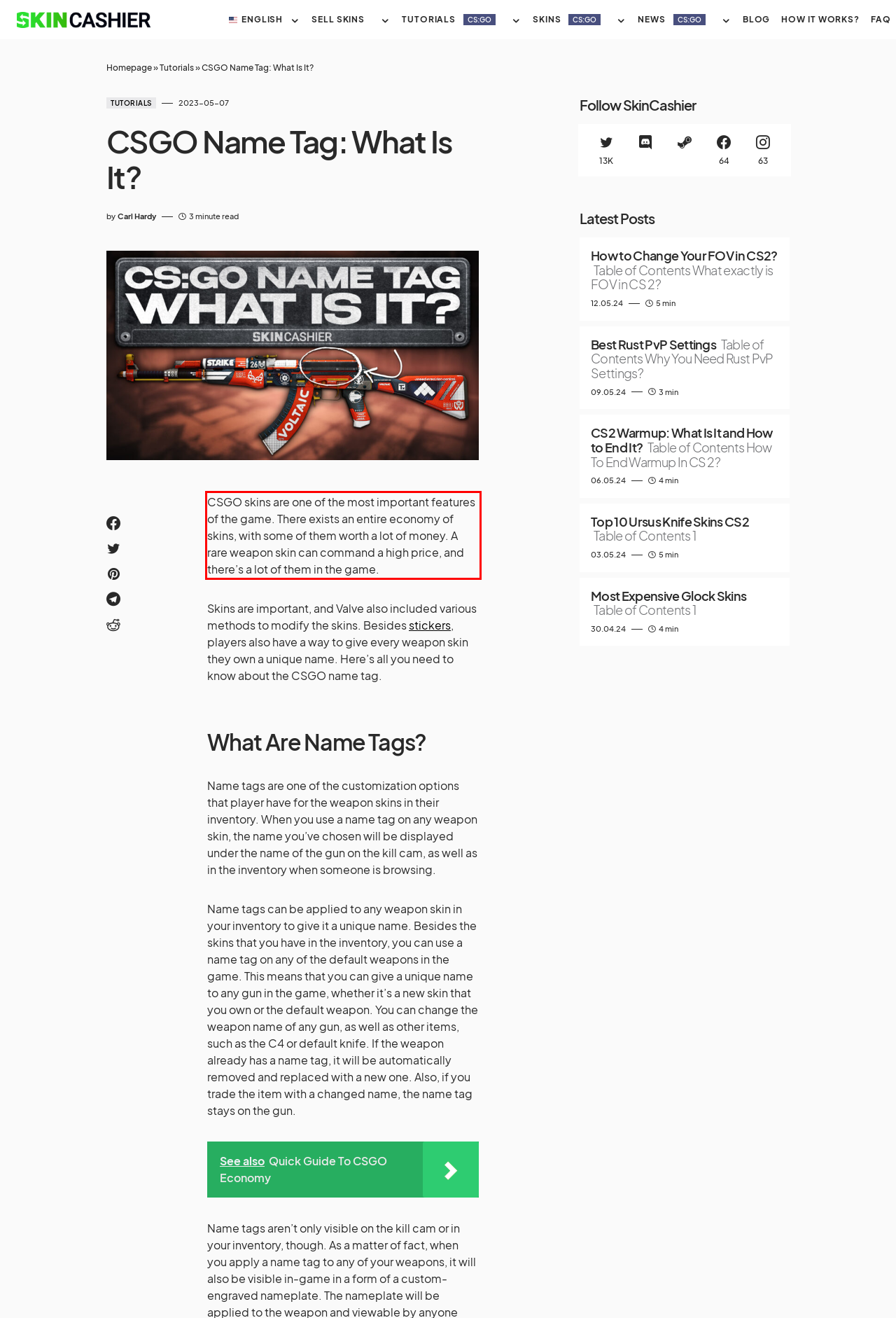Given a webpage screenshot with a red bounding box, perform OCR to read and deliver the text enclosed by the red bounding box.

CSGO skins are one of the most important features of the game. There exists an entire economy of skins, with some of them worth a lot of money. A rare weapon skin can command a high price, and there’s a lot of them in the game.